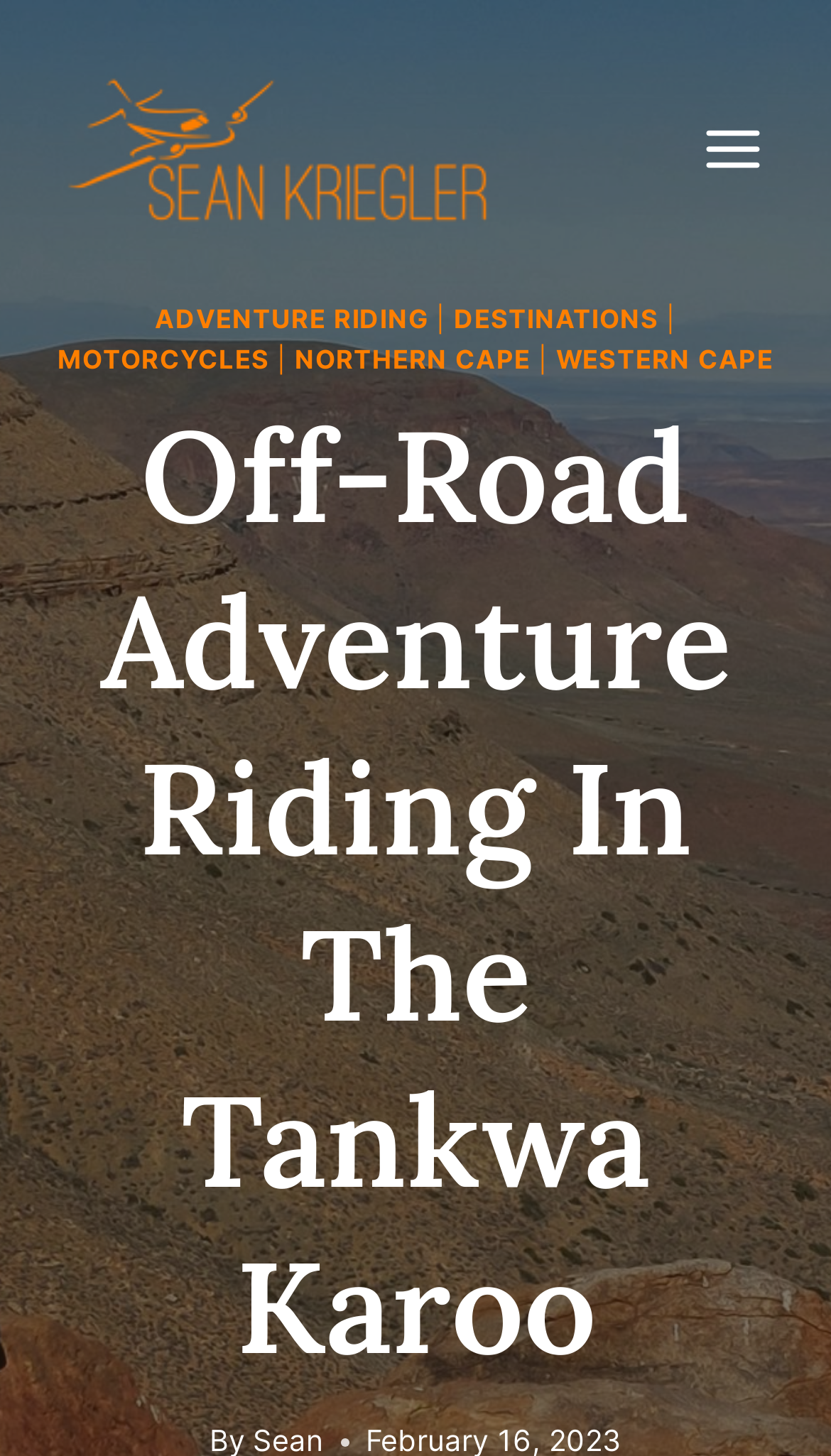Create an in-depth description of the webpage, covering main sections.

The webpage is about off-road adventure riding in the Tankwa Karoo, with a focus on the exhilarating experience of combining thrill and breathtaking beauty. 

At the top left of the page, there is a logo of Sean Kriegler, which is also a link. To the right of the logo, there is a button to open the menu. 

Below the logo, there is a navigation menu with four links: 'ADVENTURE RIDING', 'DESTINATIONS', 'MOTORCYCLES', and 'NORTHERN CAPE' and 'WESTERN CAPE'. These links are arranged horizontally, with 'ADVENTURE RIDING' on the left and 'WESTERN CAPE' on the right. 

The main content of the page is headed by a title 'Off-Road Adventure Riding In The Tankwa Karoo', which spans almost the entire width of the page.